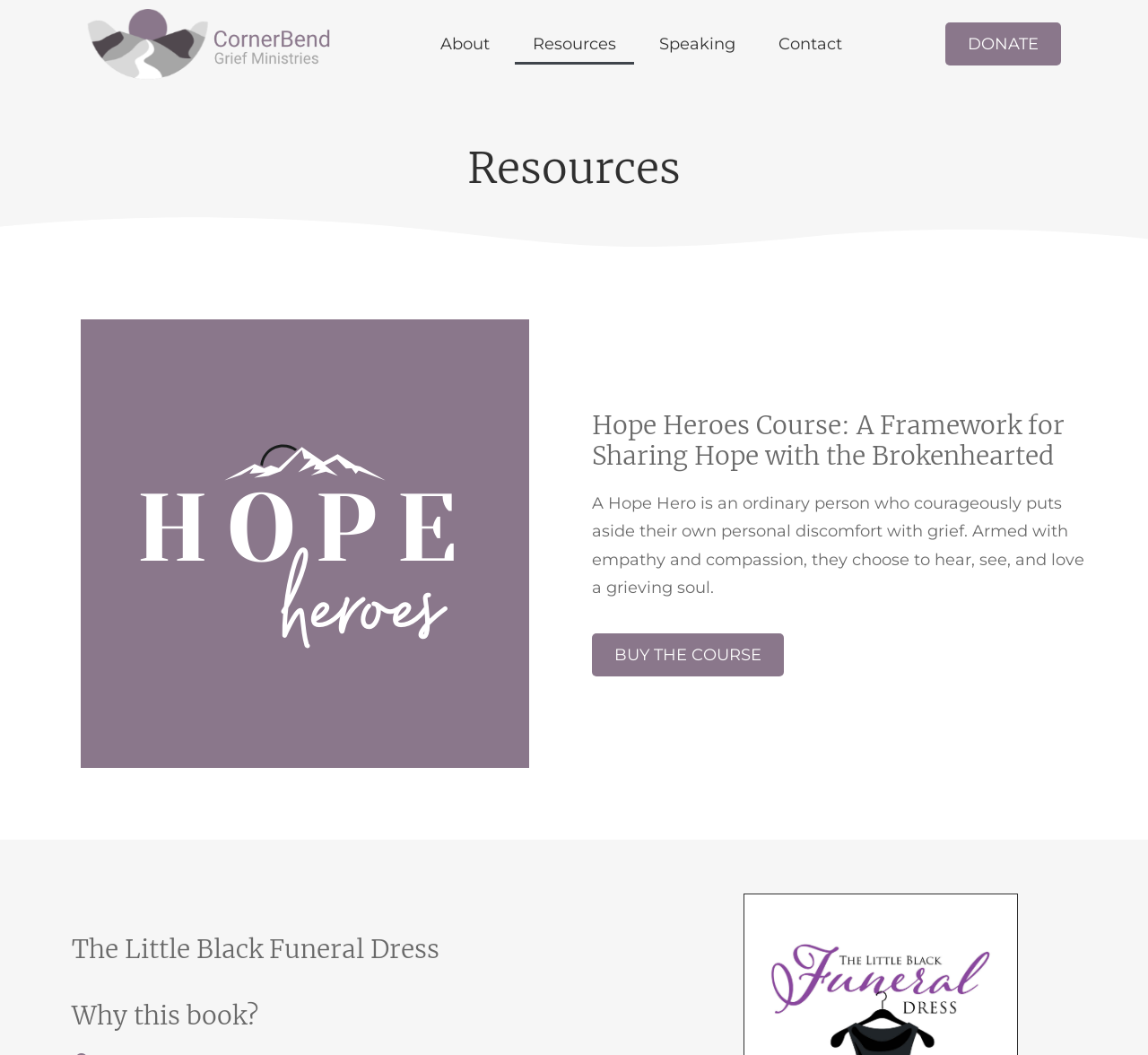Detail the various sections and features of the webpage.

The webpage is about CornerBend Grief Ministries, specifically highlighting the Hope Heroes Course. At the top, there are six navigation links: an empty link, About, Resources, Speaking, Contact, and DONATE, aligned horizontally across the page. 

Below the navigation links, there is a large heading that reads "Resources". Further down, there is another heading that introduces the Hope Heroes Course, followed by a paragraph of text that describes what a Hope Hero is. This text is positioned to the right of the heading. 

To the right of the paragraph, there is a call-to-action link to "BUY THE COURSE". 

Toward the bottom of the page, there are two more headings: "The Little Black Funeral Dress" and "Why this book?", positioned one below the other.